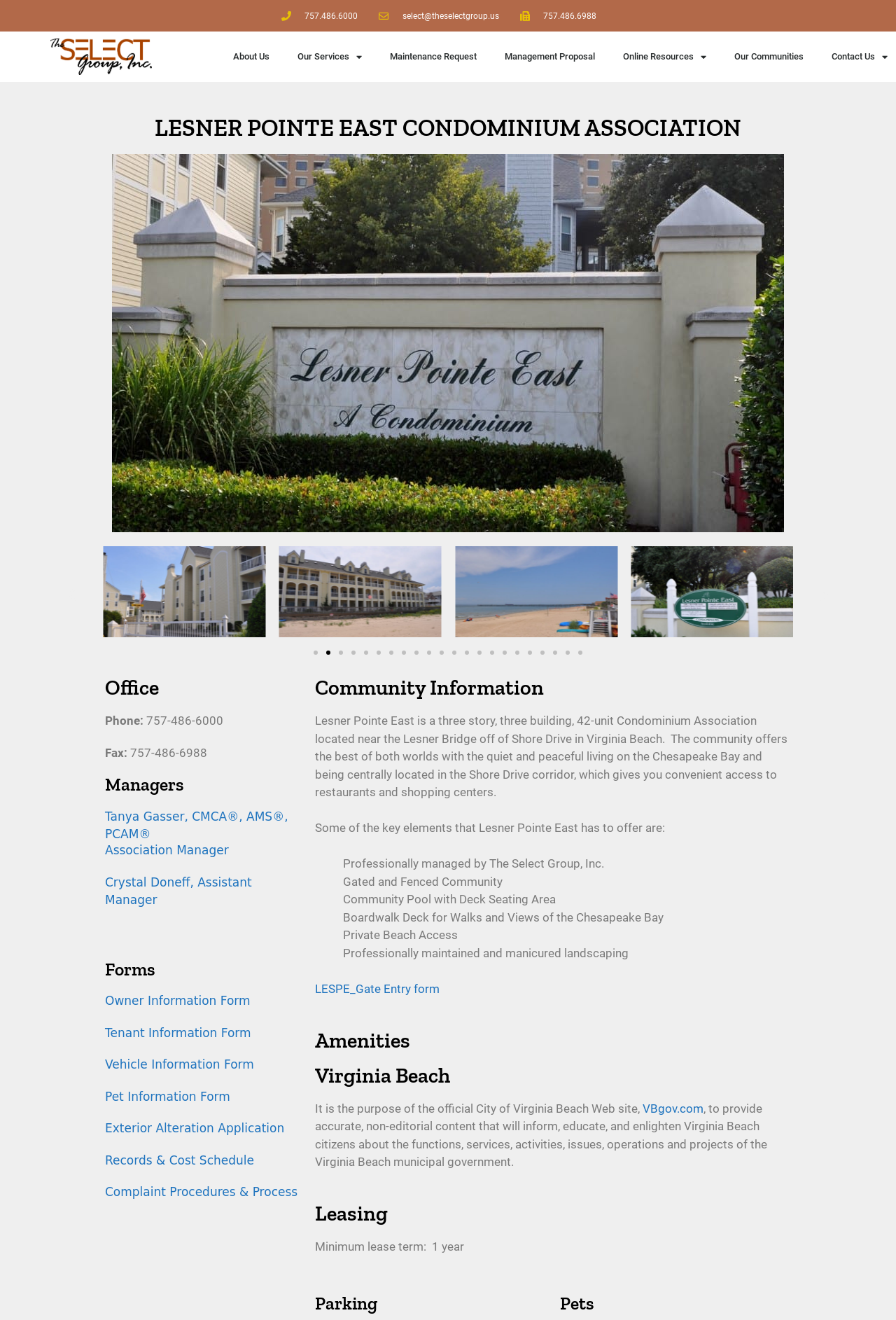Can you specify the bounding box coordinates of the area that needs to be clicked to fulfill the following instruction: "Download the owner information form"?

[0.117, 0.753, 0.279, 0.764]